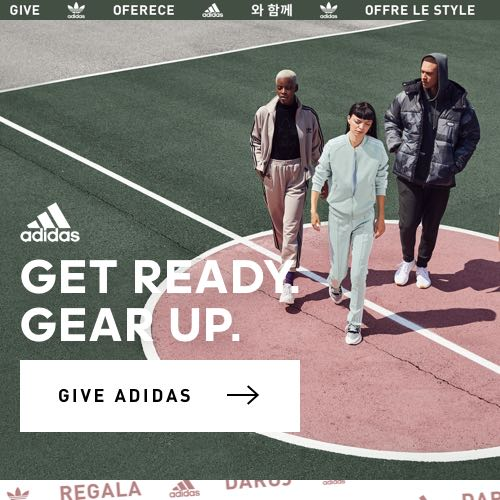Give a one-word or one-phrase response to the question:
What is the color of the circle at their feet?

Light pink